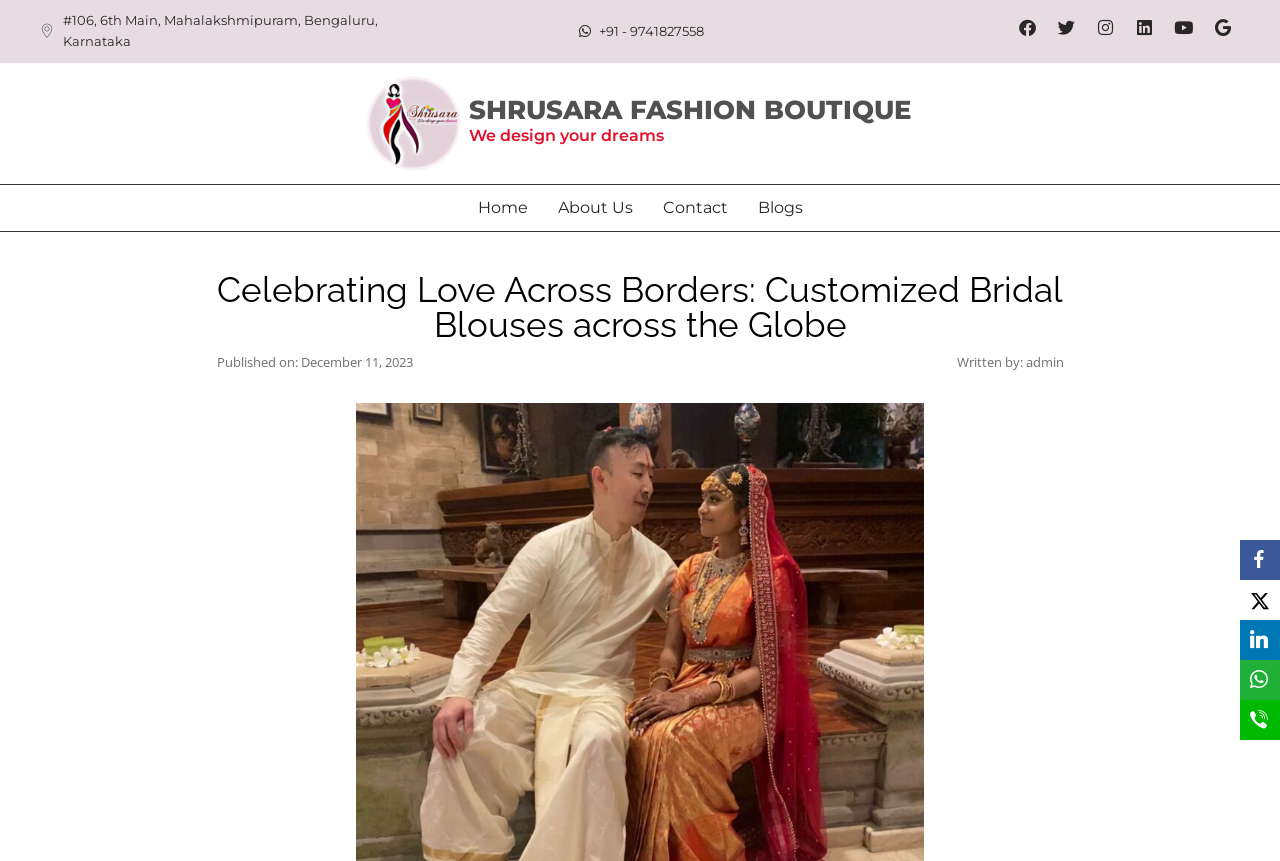What is the name of the boutique?
Analyze the image and provide a thorough answer to the question.

The name of the boutique is mentioned in the logo and the heading on the top of the webpage.